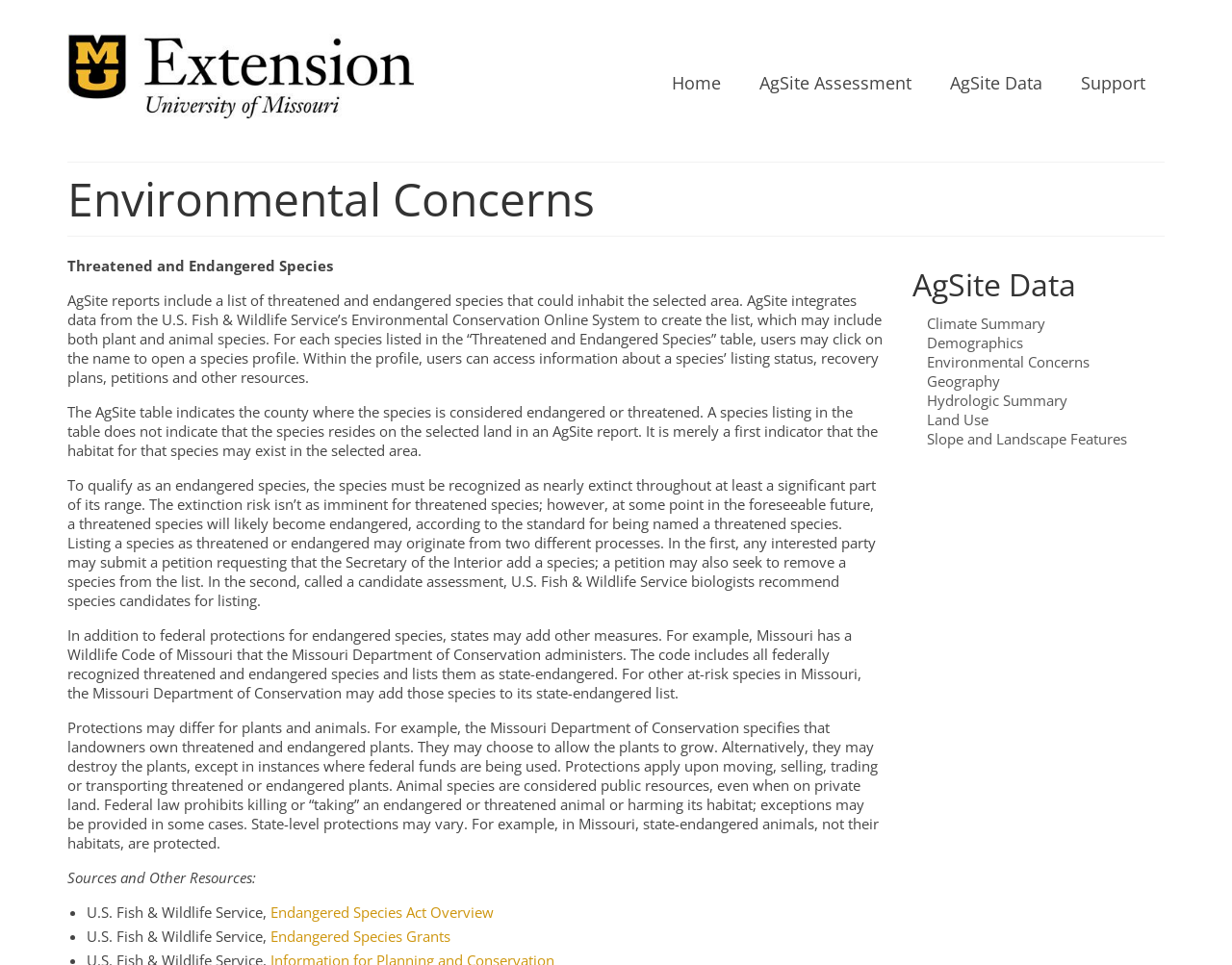Respond with a single word or phrase to the following question: What is the purpose of AgSite reports?

List threatened and endangered species